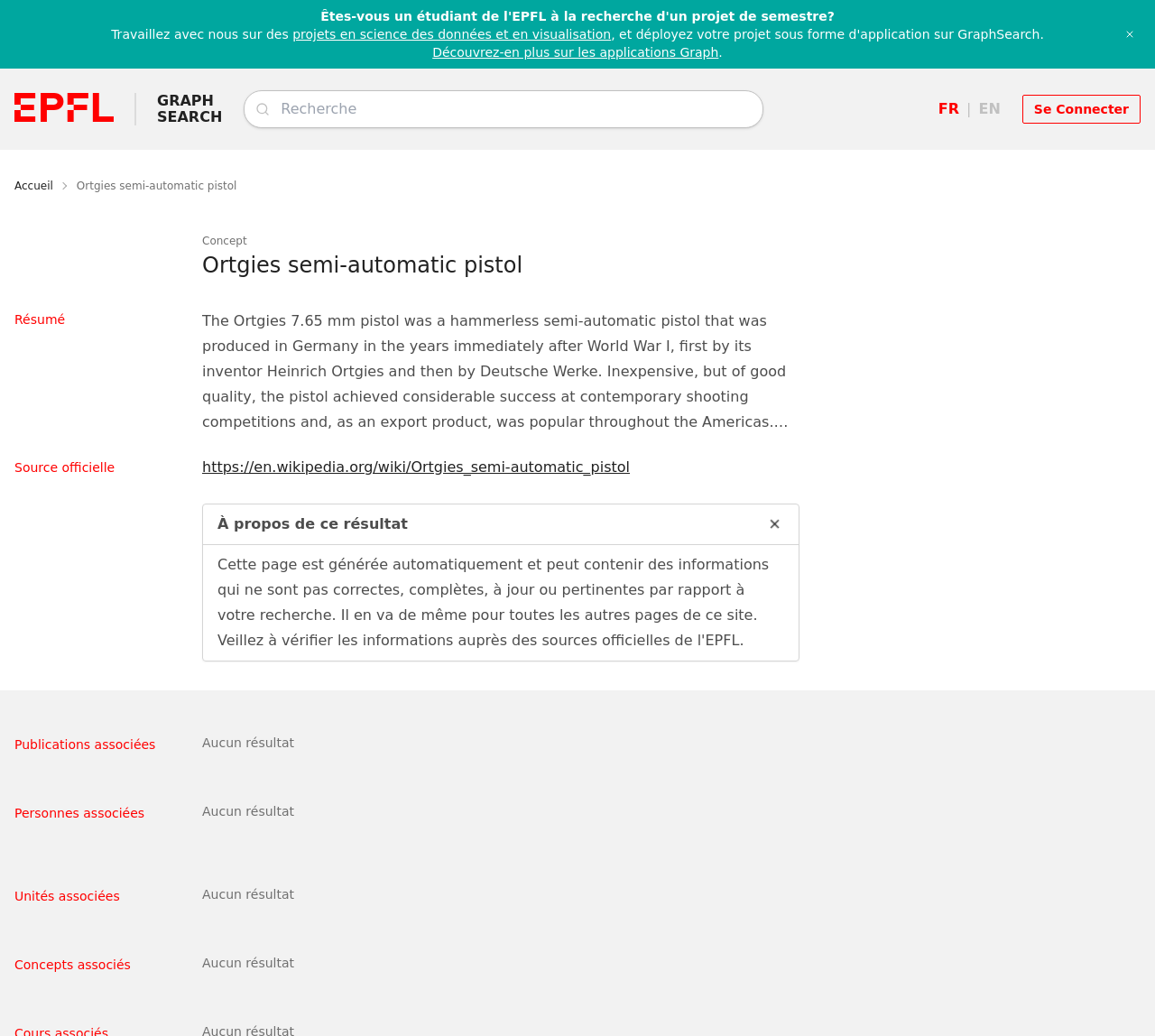What is the name of the pistol described on this webpage?
Using the image, respond with a single word or phrase.

Ortgies semi-automatic pistol